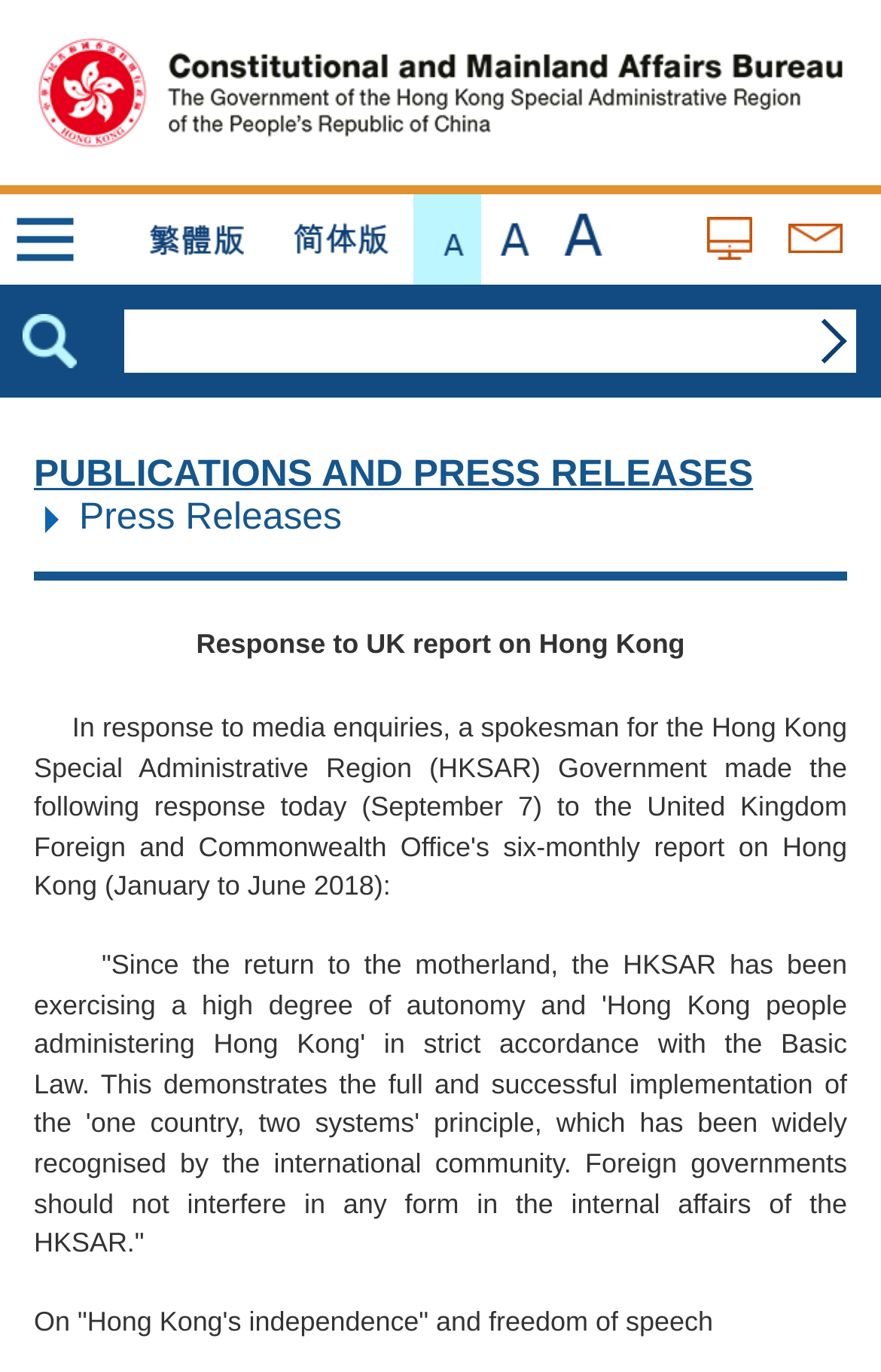Explain the contents of the webpage comprehensively.

The webpage is about Press Releases from the Constitutional and Mainland Affairs Bureau of the Hong Kong government. At the top left, there is a link to the bureau's homepage, accompanied by an image of the bureau's logo. 

Below the logo, there are several links aligned horizontally, including "Open Menu", language options, font size options, "Desktop Version", and "Contact Us". 

On the right side of the page, there is a search box with a "Submit Search Query" button next to it. 

The main content of the page is divided into sections. The first section is titled "Press Releases" and has a subheading "Response to UK report on Hong Kong". Below the subheading, there is a brief description of the press release, "On 'Hong Kong's independence' and freedom of speech".